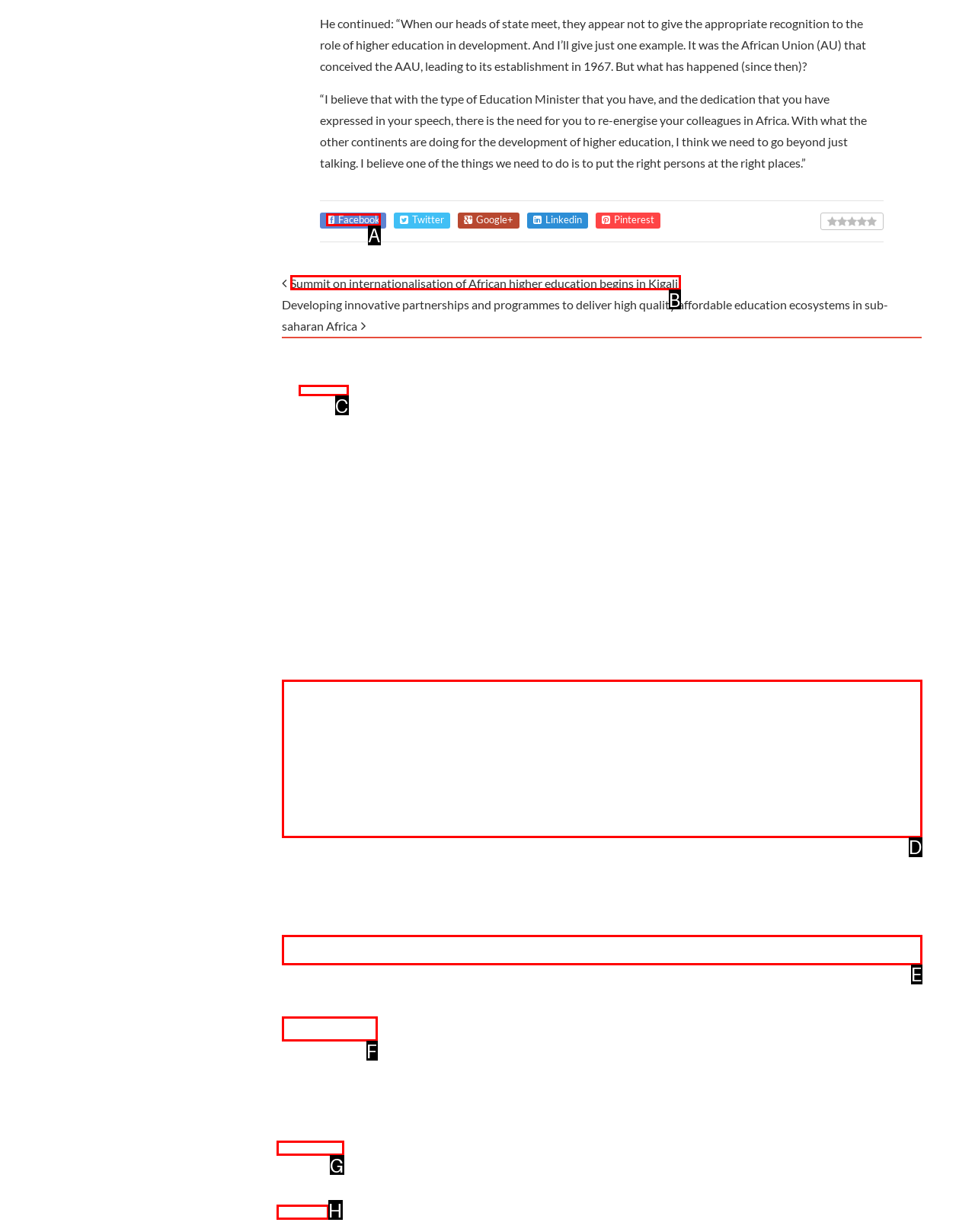Which HTML element matches the description: parent_node: WEBSITE name="url" the best? Answer directly with the letter of the chosen option.

E